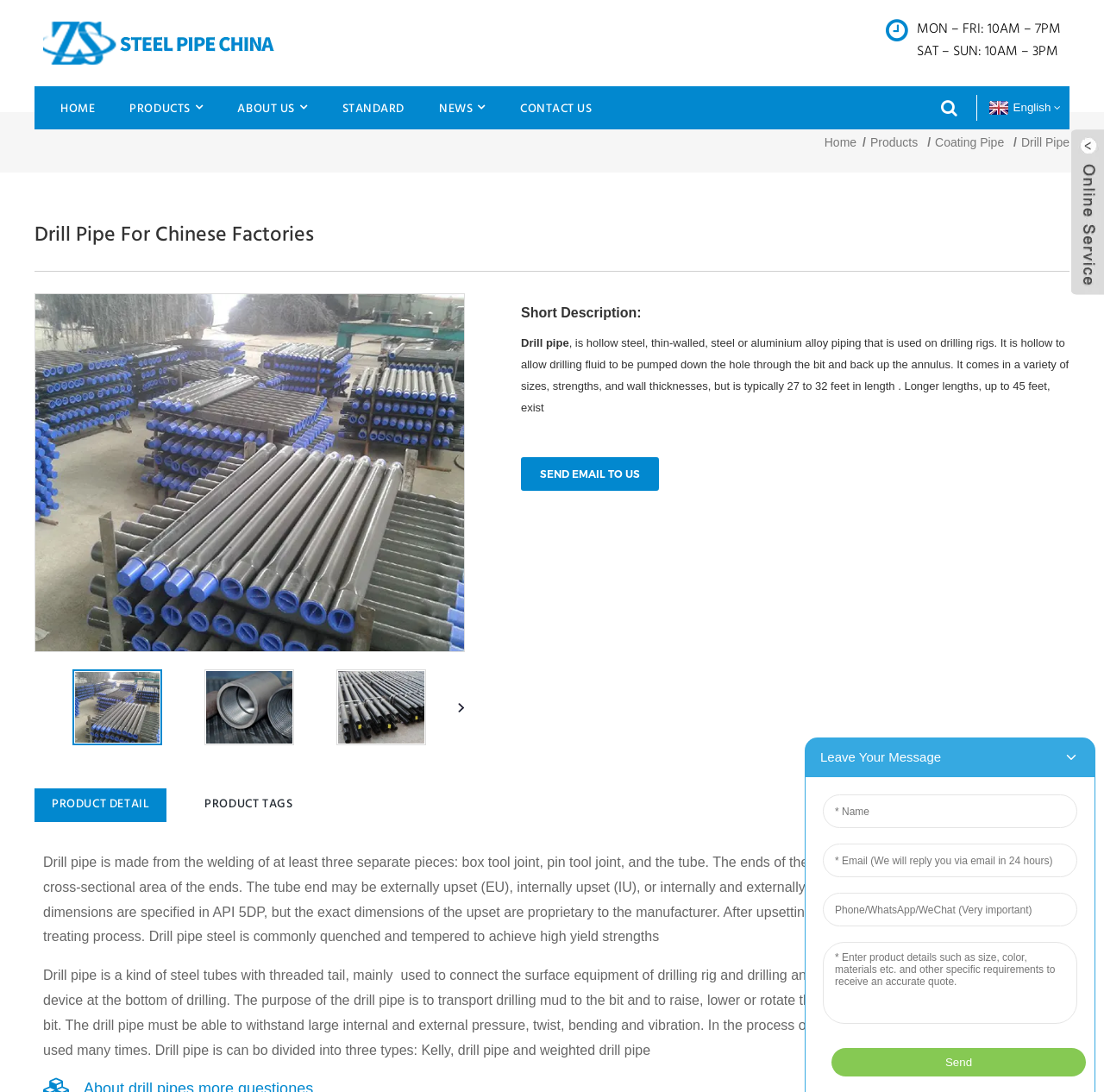How many types of drill pipes are mentioned?
Answer the question with as much detail as possible.

According to the webpage content, specifically the StaticText 'Drill pipe is can bo divided into three types: Kelly, drill pipe and weighted drill pipe', it can be concluded that three types of drill pipes are mentioned.